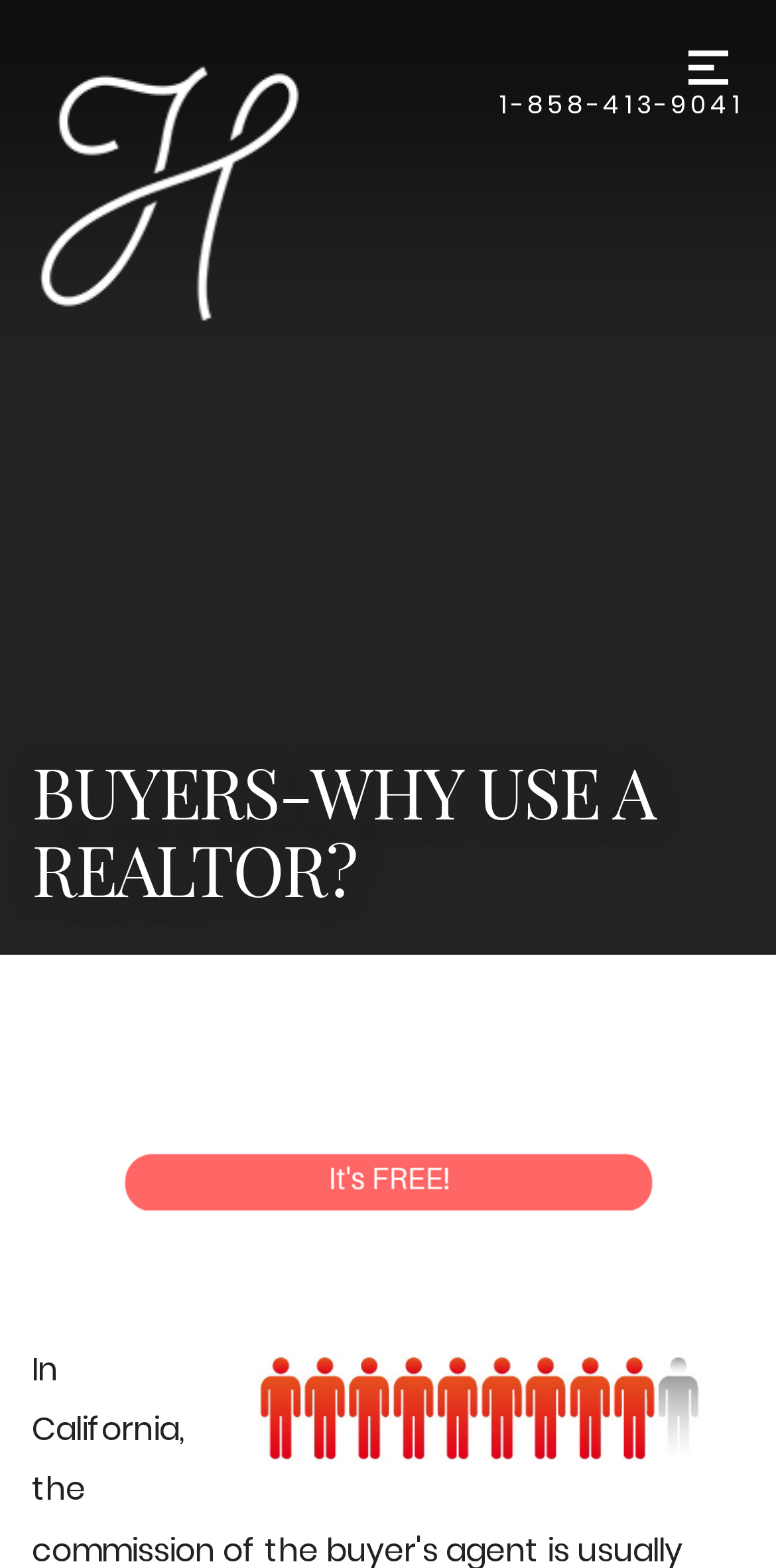Provide a single word or phrase to answer the given question: 
How many menu items are there?

Unknown